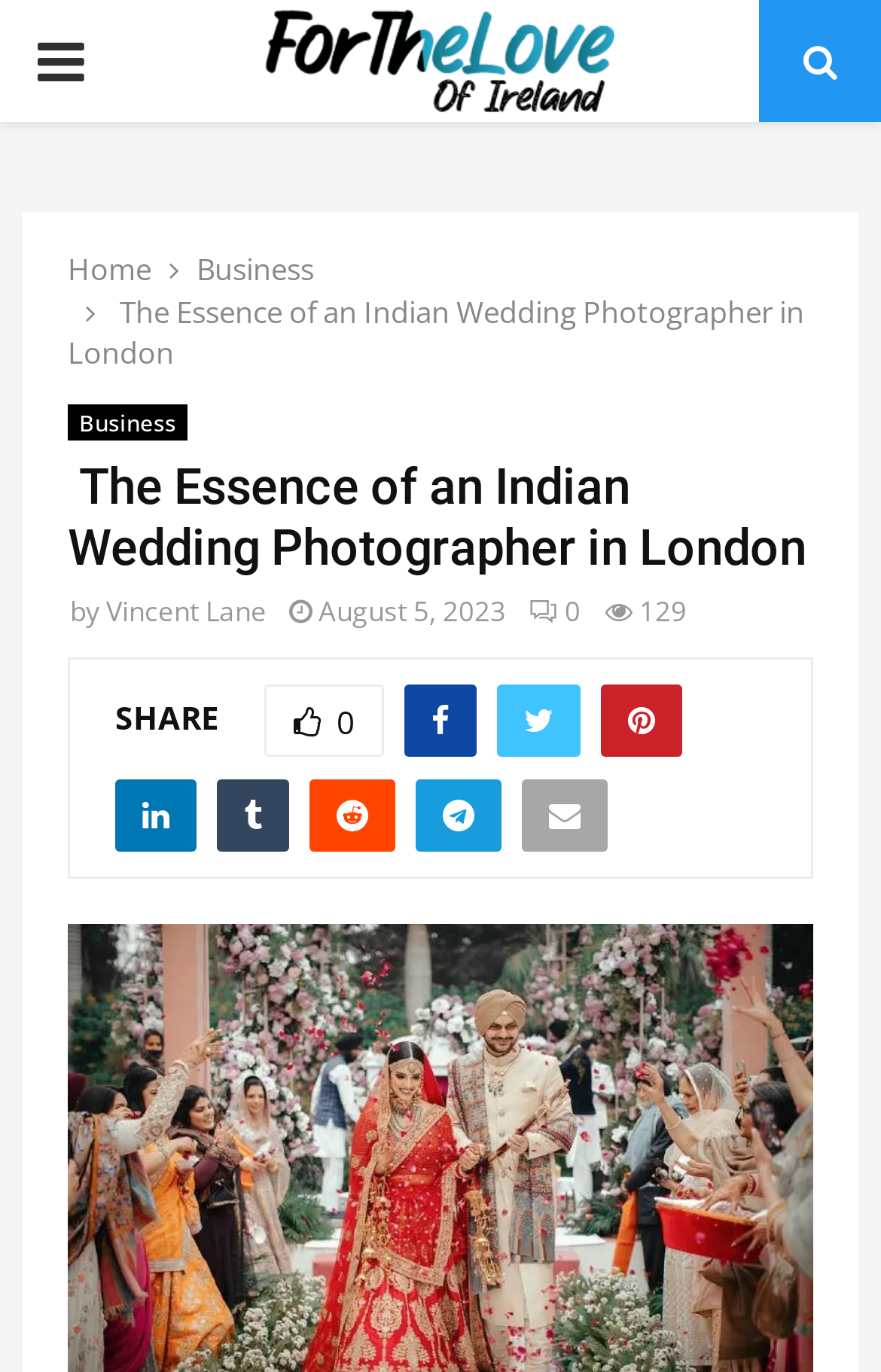What is the name of the photographer?
Give a single word or phrase answer based on the content of the image.

Vincent Lane